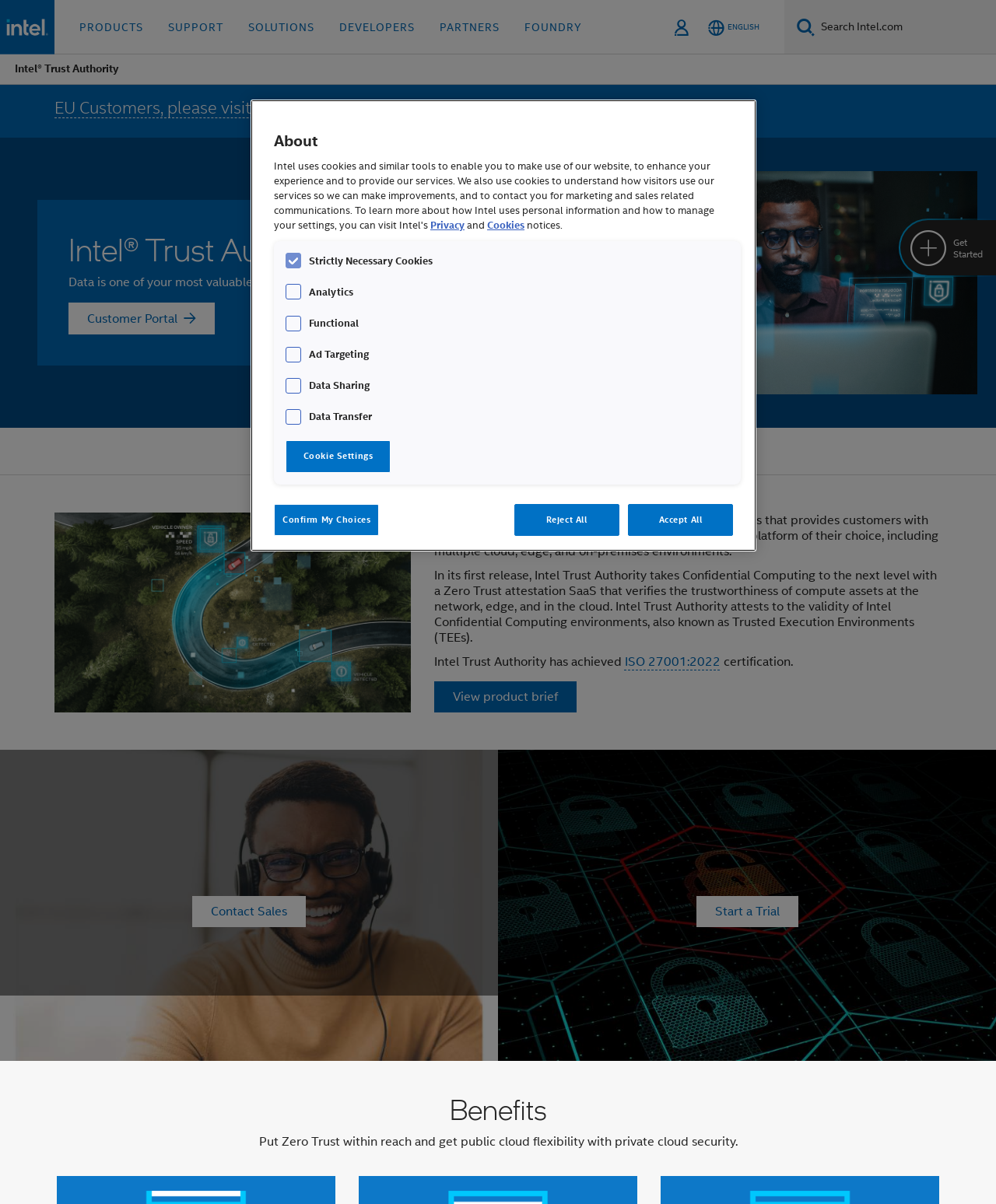Please locate the bounding box coordinates of the region I need to click to follow this instruction: "Get Started".

[0.902, 0.182, 1.0, 0.23]